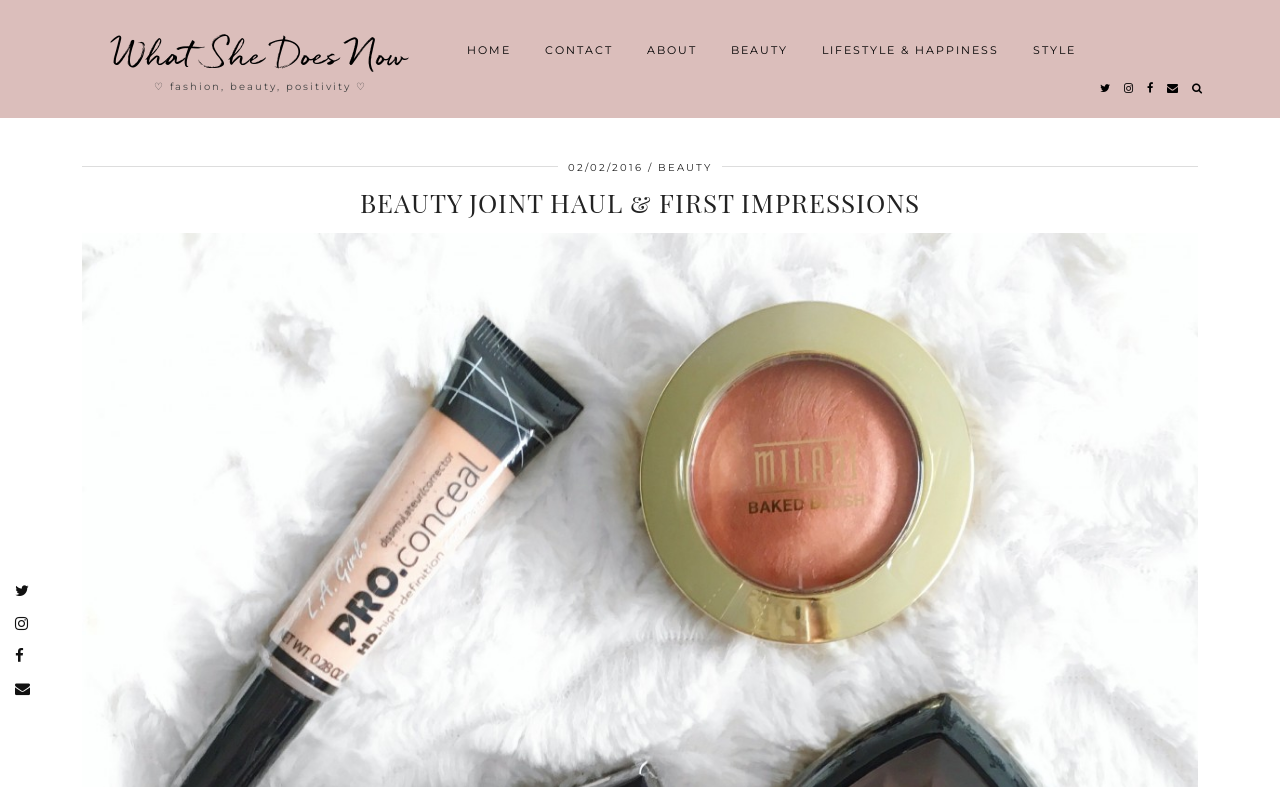Generate a detailed explanation of the webpage's features and information.

This webpage is a beauty blog post titled "Beauty Joint Haul & First Impressions – What She Does Now". At the top left corner, there are four social media links represented by icons. Below these icons, there is a header section with a title "♡ fashion, beauty, positivity ♡" and a main title "What She Does Now". 

On the top navigation bar, there are six main categories: "HOME", "CONTACT", "ABOUT", "BEAUTY", "LIFESTYLE & HAPPINESS", and "STYLE". Following the categories, there are five social media links to "twitter", "instagram", "facebook", "Email", and "Search". 

The main content area has a header section with a timestamp "02/02/2016" and a category link "BEAUTY". The main title "BEAUTY JOINT HAUL & FIRST IMPRESSIONS" is displayed prominently. 

At the top right corner, there is a search box where users can type keywords. There is also a close button "×" at the top right corner. The meta description suggests that the blog post is about the author's experience with Milani Luminoso blush, which is not stocked in Ireland.